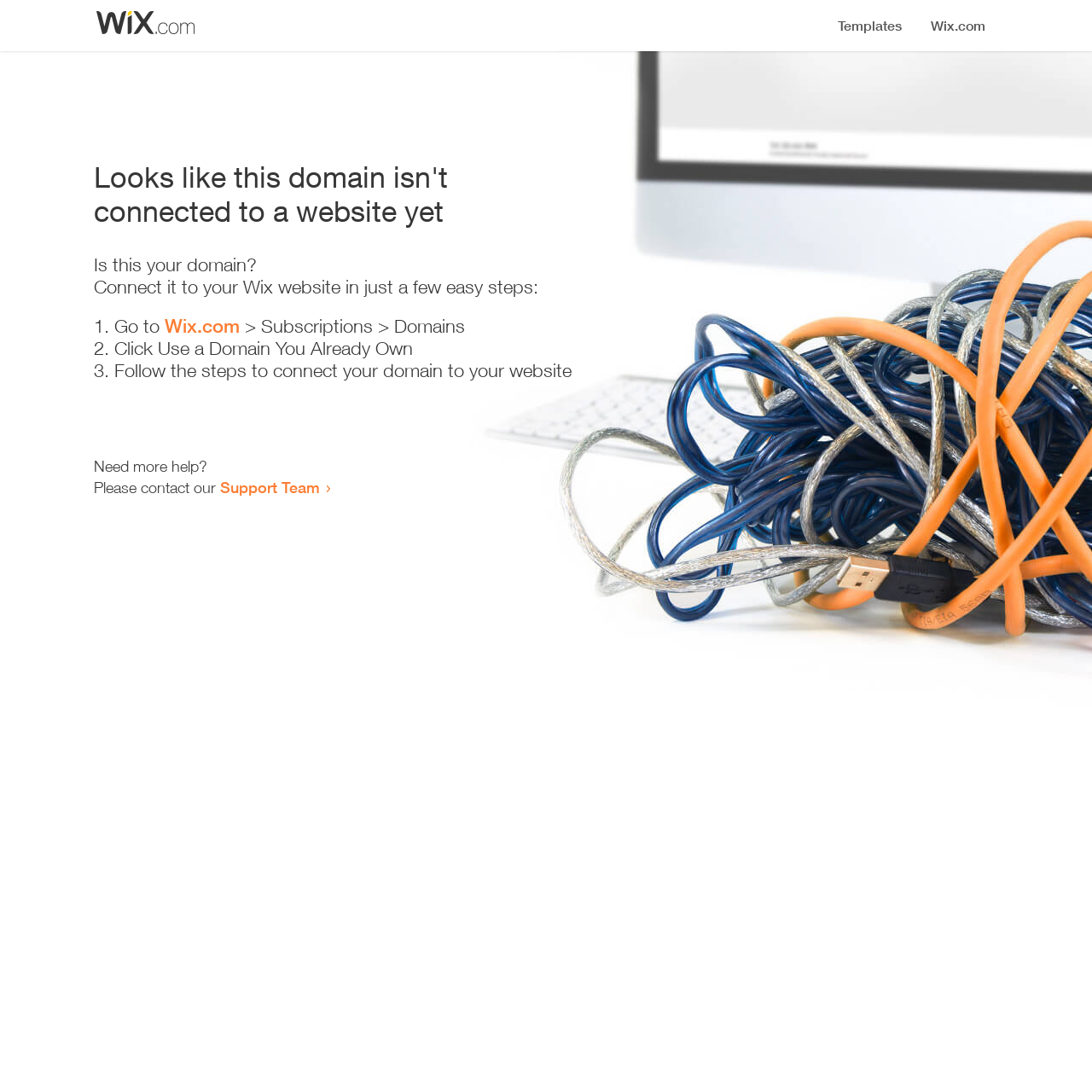Is this webpage related to Wix?
Use the screenshot to answer the question with a single word or phrase.

Yes